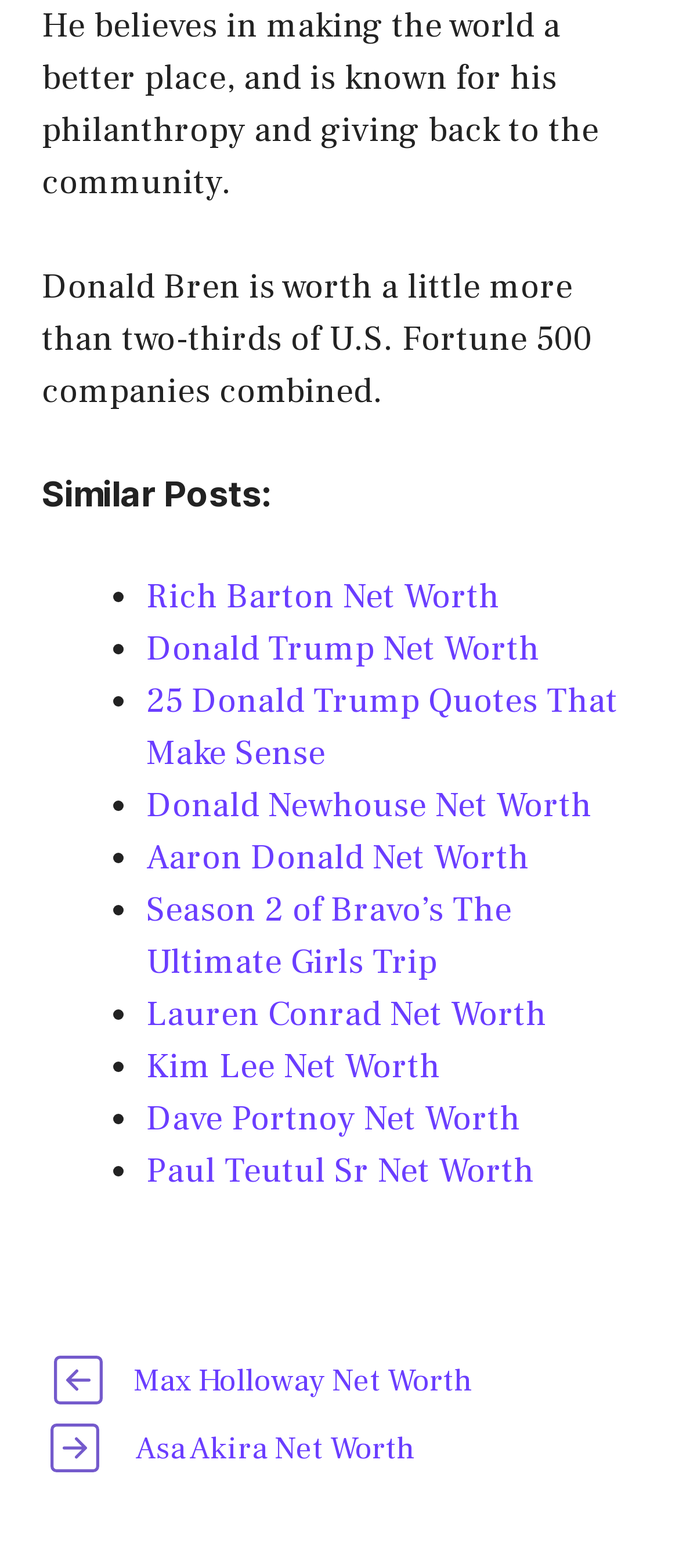Respond with a single word or phrase to the following question:
What type of content is presented on this webpage?

biographical information